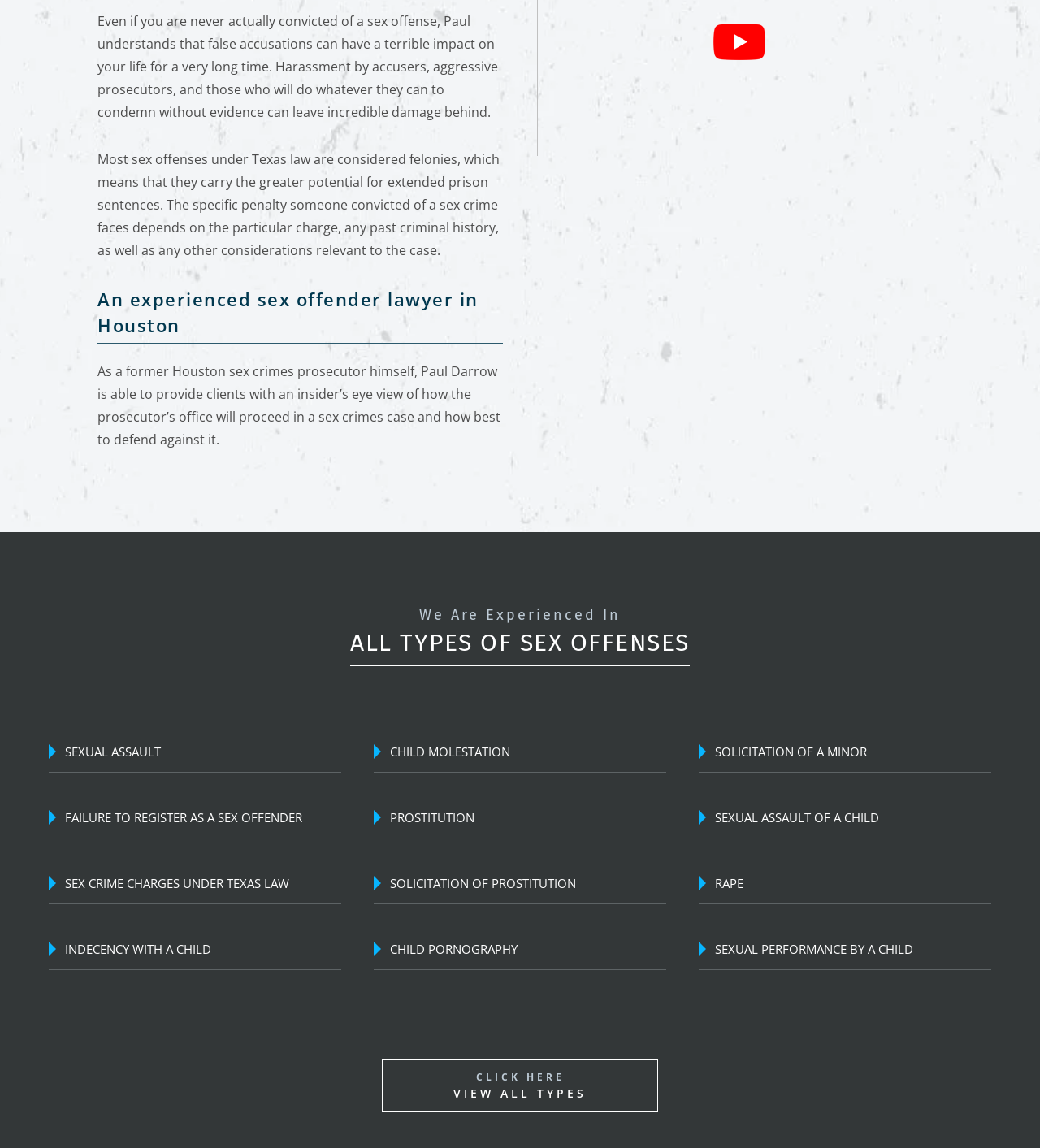Given the description "Solicitation of Prostitution", determine the bounding box of the corresponding UI element.

[0.36, 0.752, 0.64, 0.787]